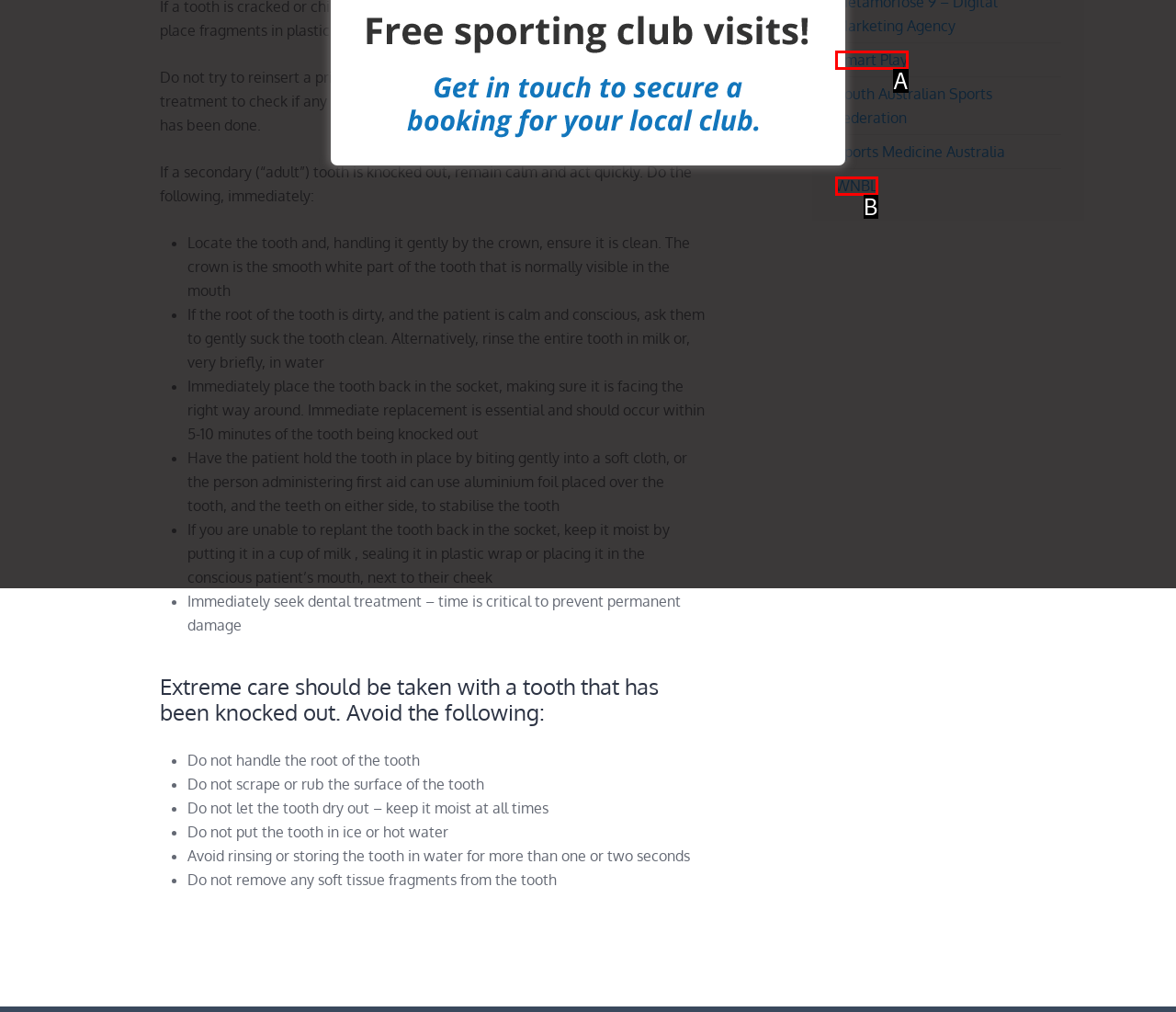Using the given description: Follow, identify the HTML element that corresponds best. Answer with the letter of the correct option from the available choices.

None